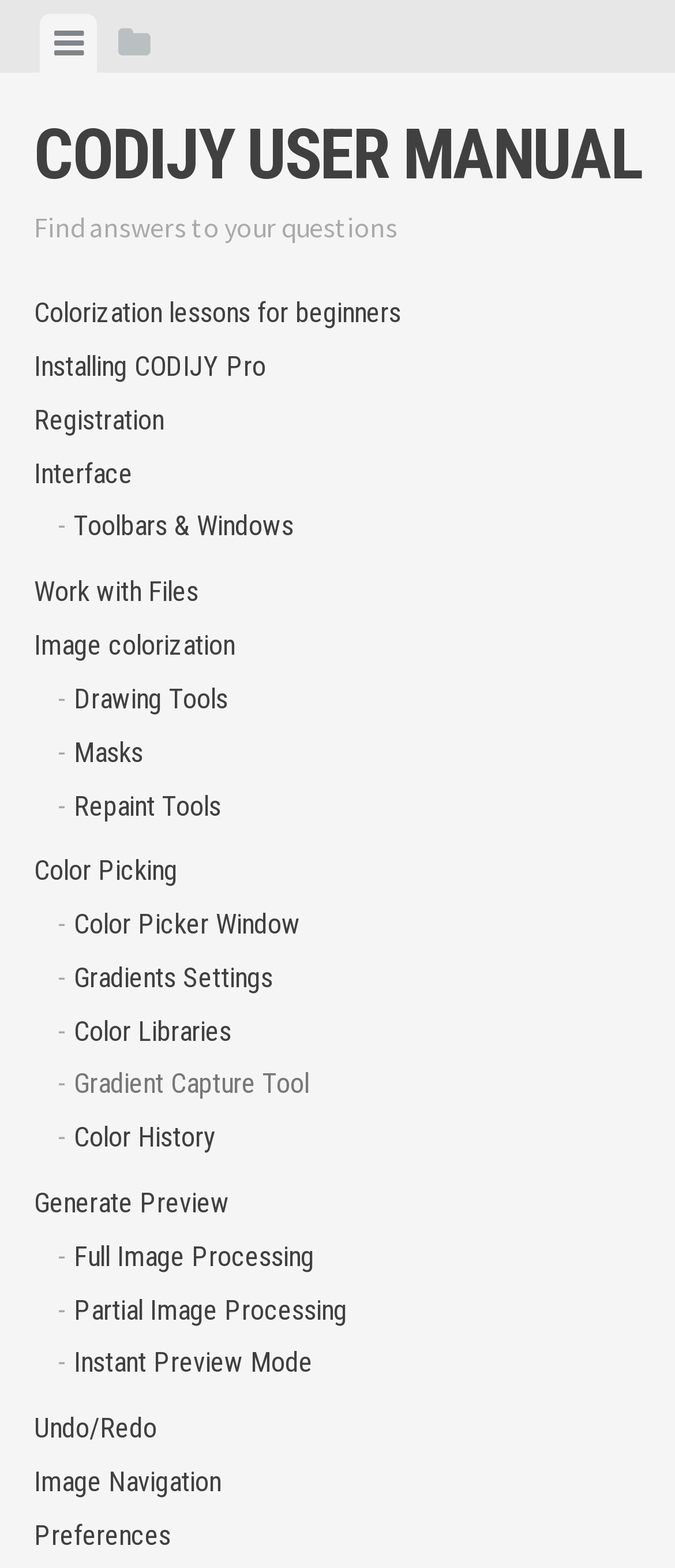Please find the bounding box for the following UI element description. Provide the coordinates in (top-left x, top-left y, bottom-right x, bottom-right y) format, with values between 0 and 1: Undo/Redo

[0.05, 0.894, 0.95, 0.929]